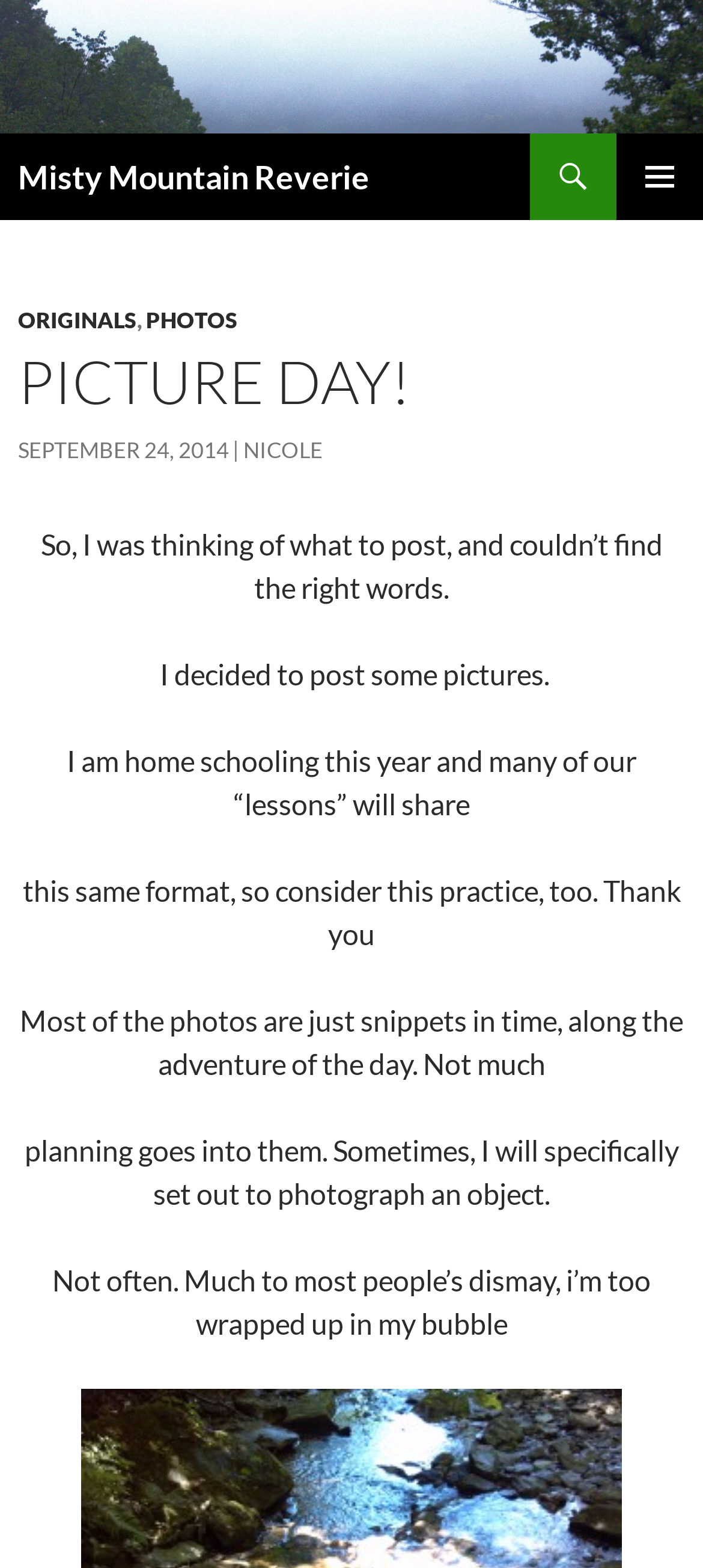What is the name of the blog?
Could you please answer the question thoroughly and with as much detail as possible?

The name of the blog can be found in the top-left corner of the webpage, where it is written as 'Misty Mountain Reverie' in a heading element.